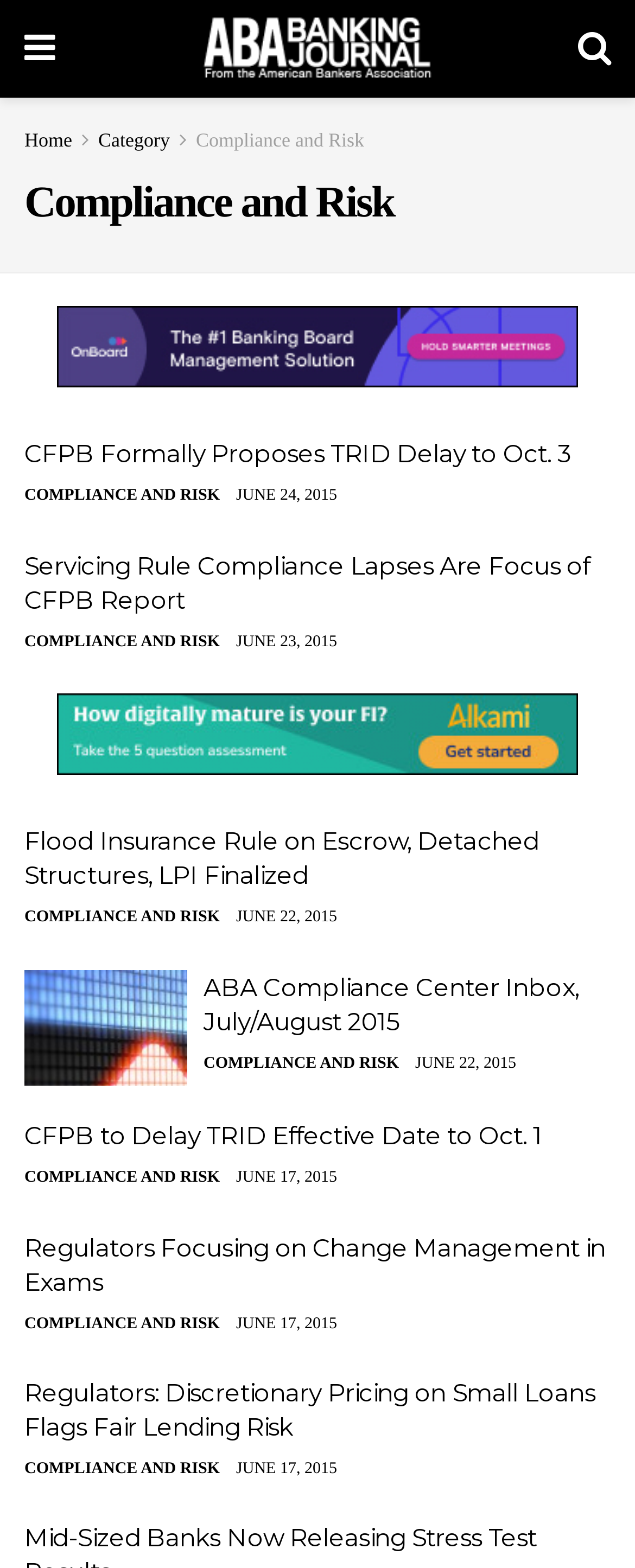Identify the webpage's primary heading and generate its text.

Compliance and Risk